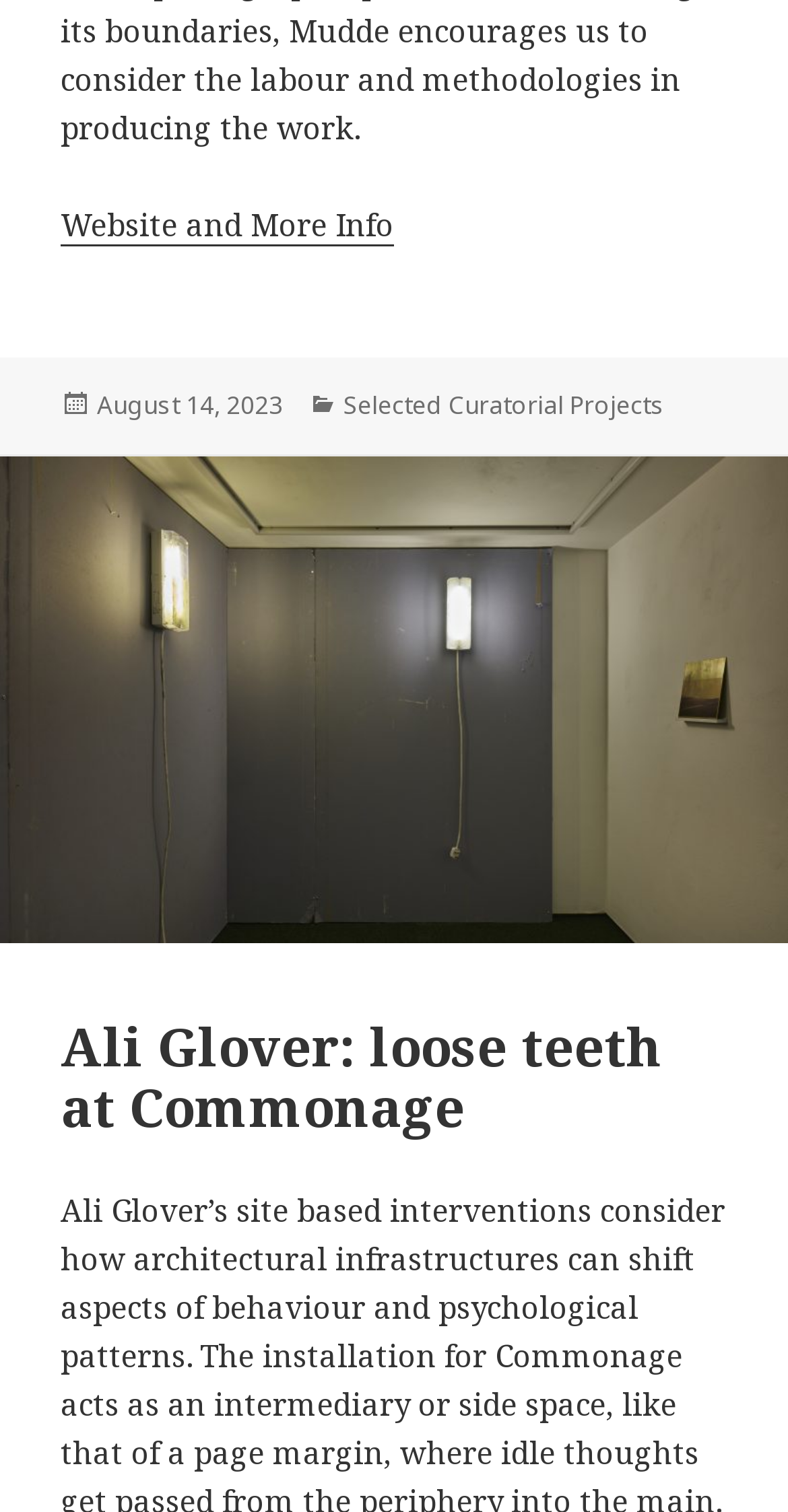Answer the following in one word or a short phrase: 
Is the link 'Ali Glover: loose teeth at Commonage' hidden?

Yes